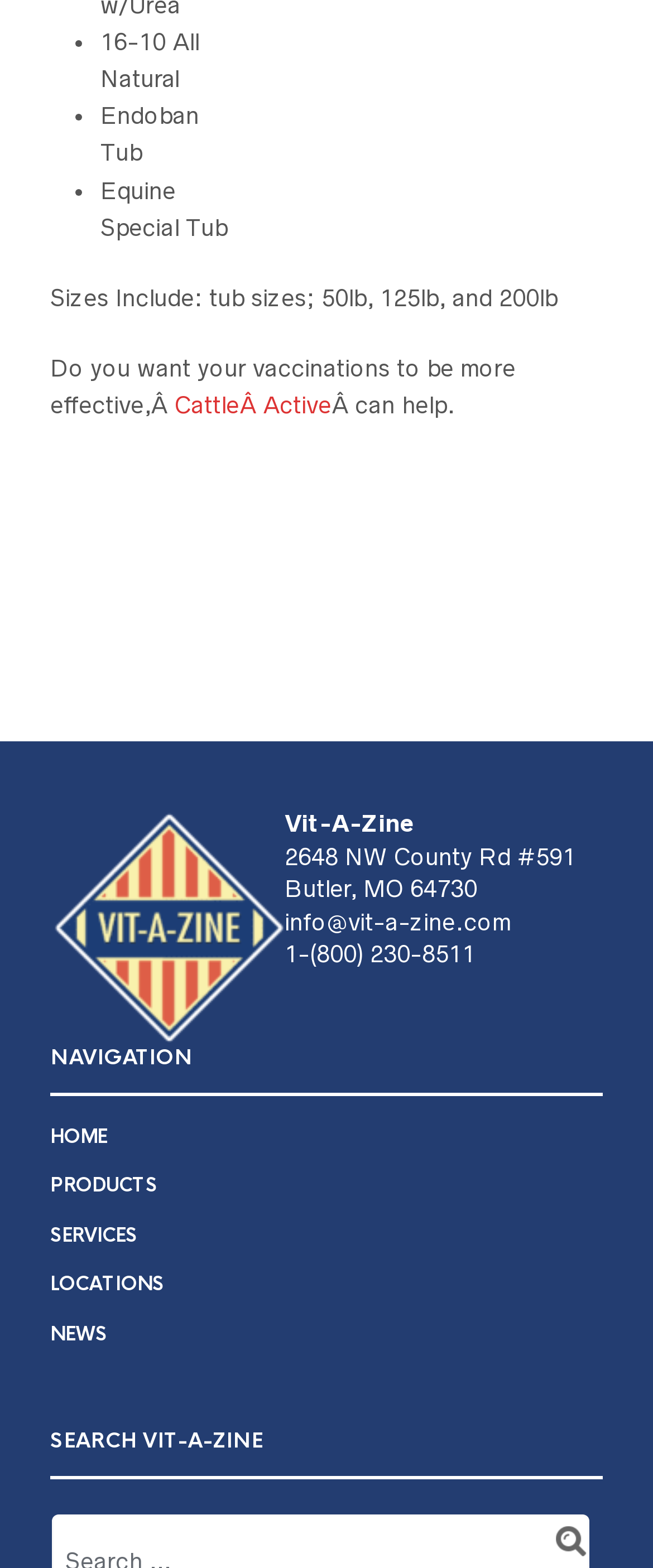Could you indicate the bounding box coordinates of the region to click in order to complete this instruction: "search in Vit-A-Zine".

[0.851, 0.973, 0.903, 0.992]